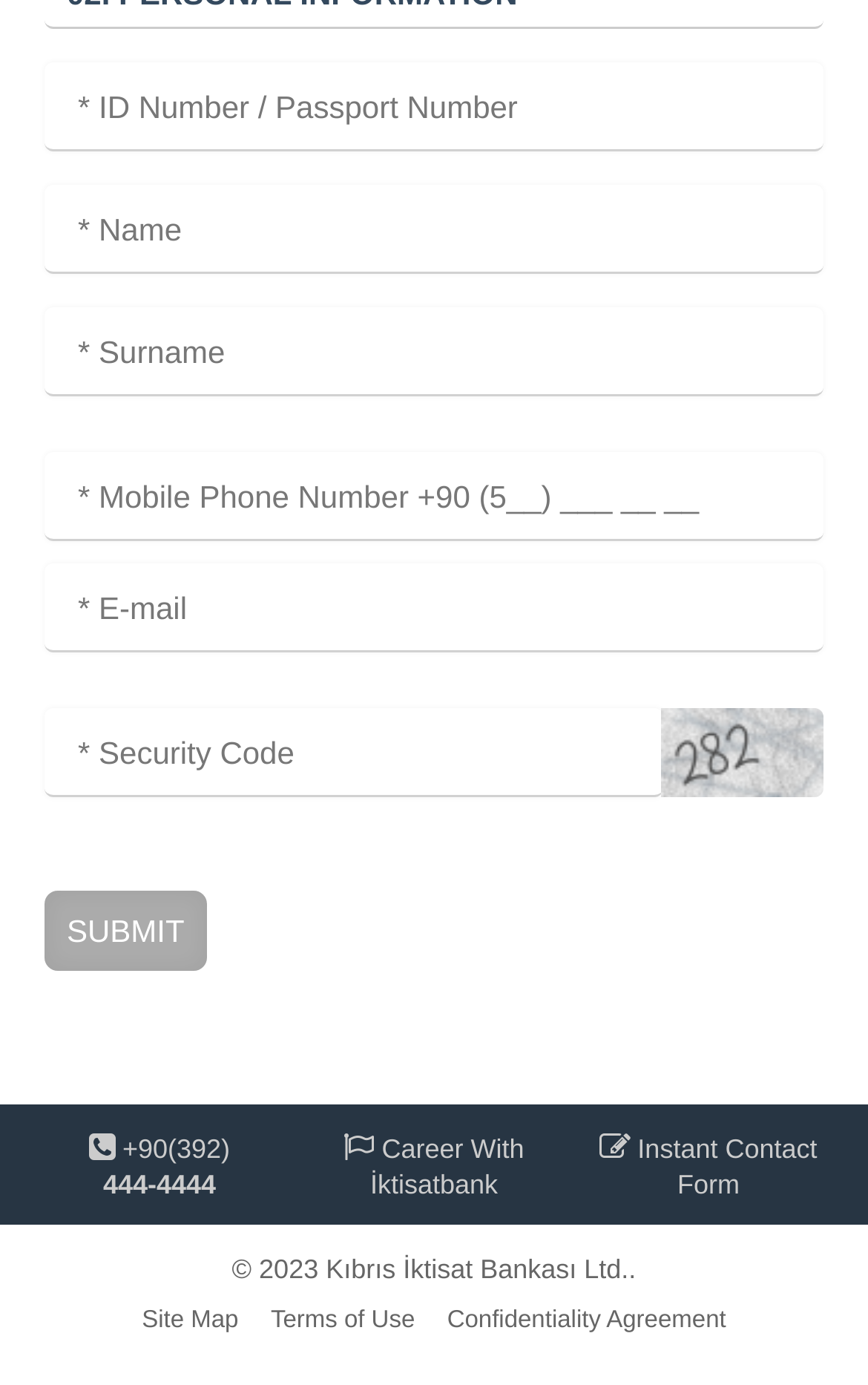What is the purpose of the security code?
Answer the question with a single word or phrase by looking at the picture.

Verification